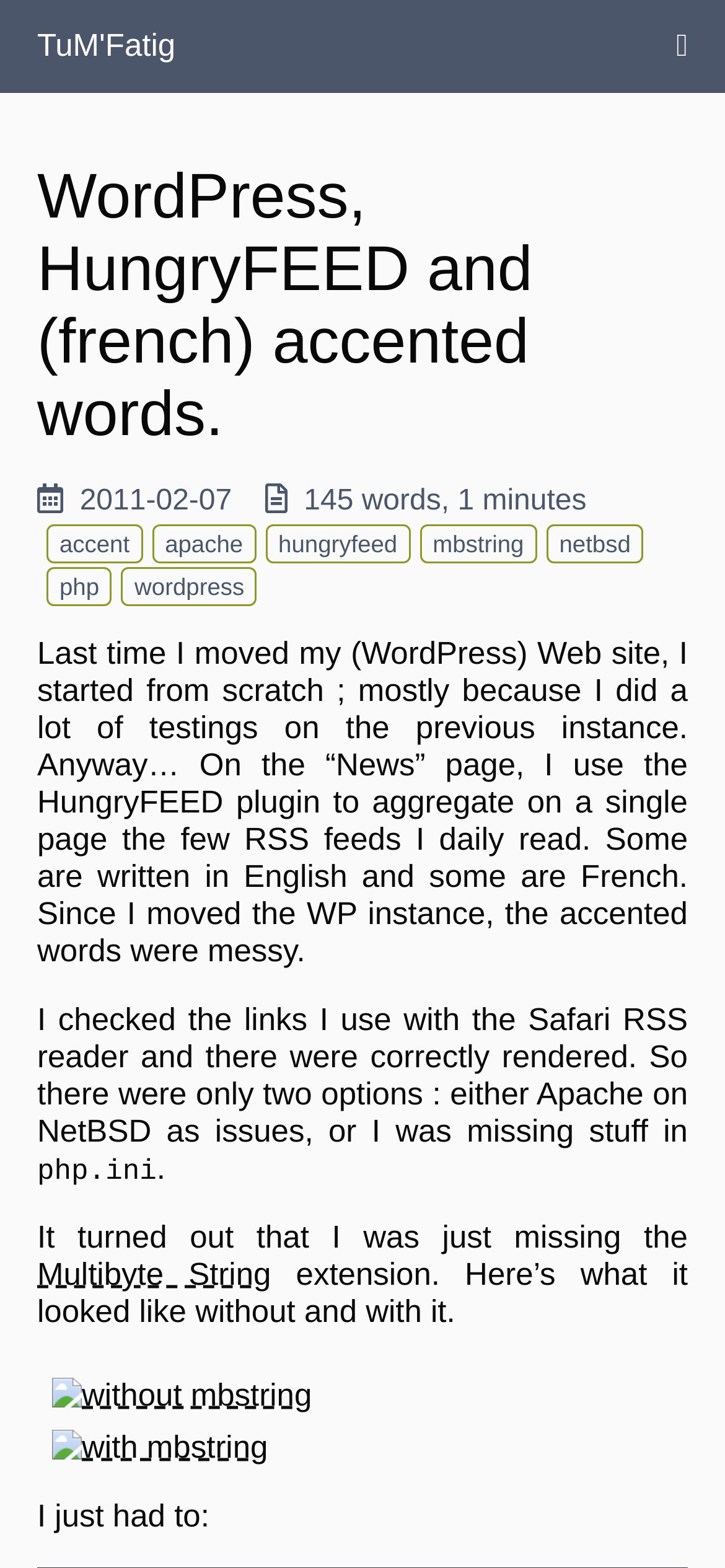Respond with a single word or phrase to the following question:
What is the purpose of the 'News' page on the author's website?

To aggregate RSS feeds